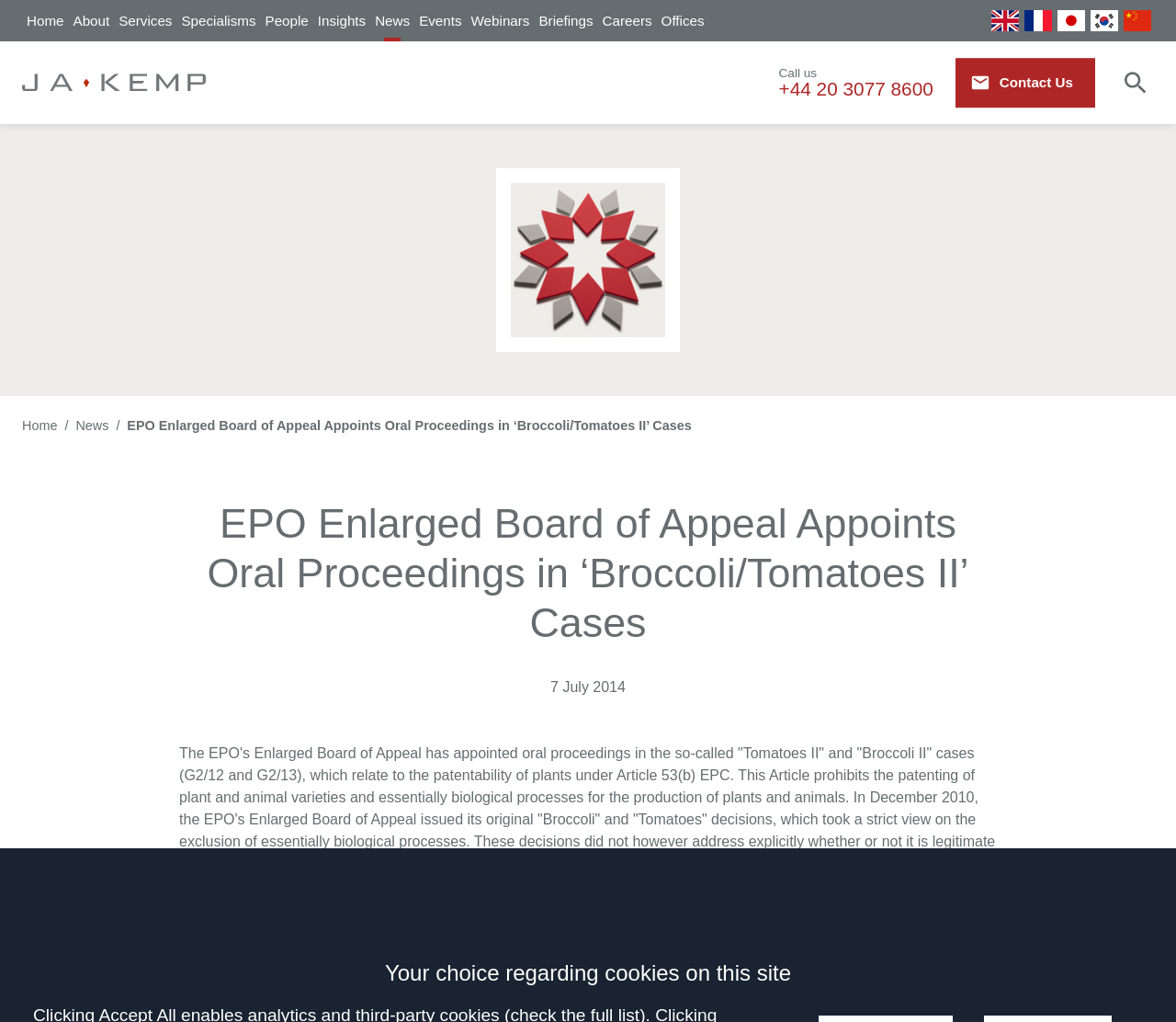Highlight the bounding box coordinates of the element you need to click to perform the following instruction: "Read the news."

[0.315, 0.0, 0.352, 0.04]